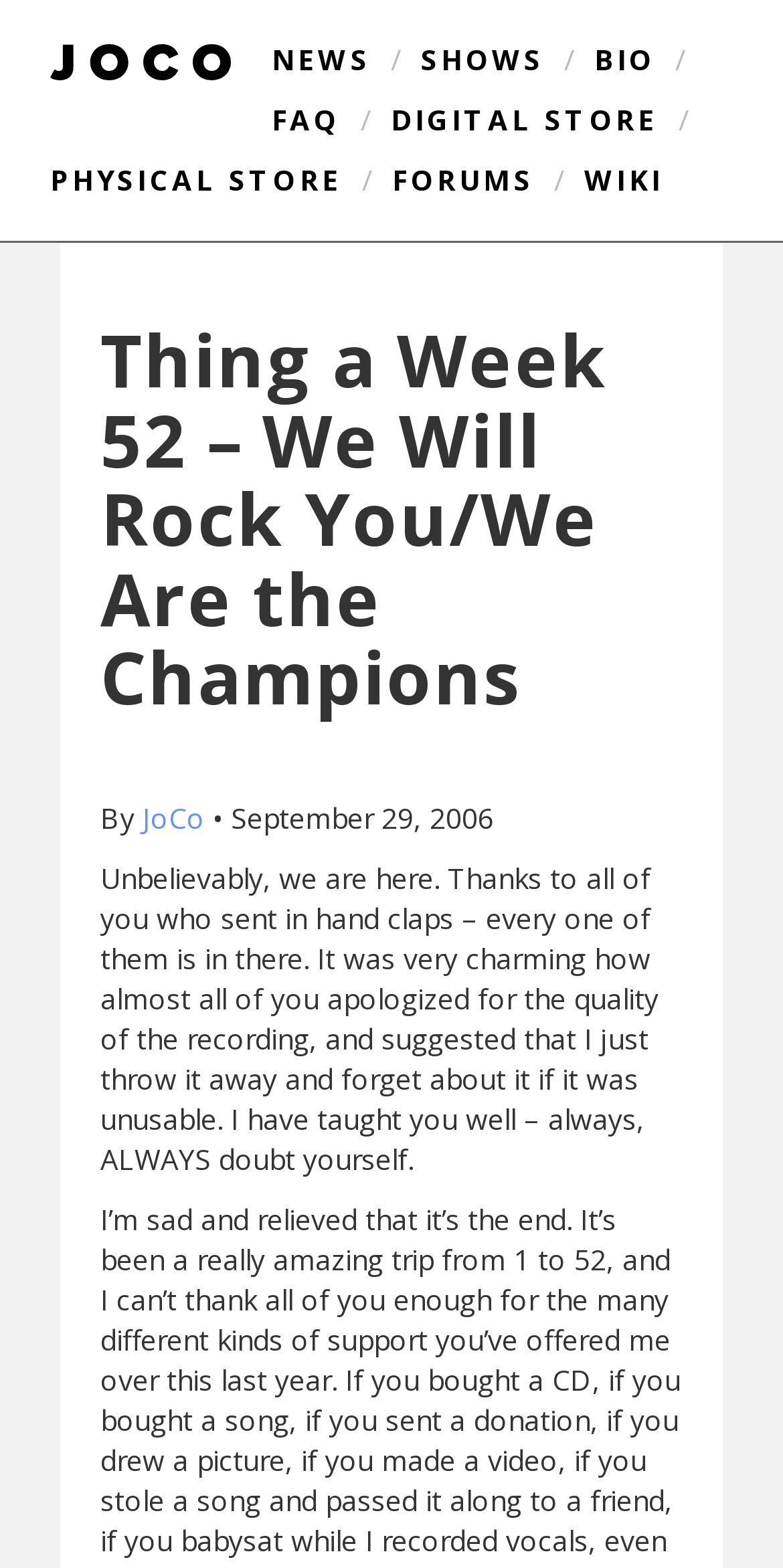Offer a detailed account of what is visible on the webpage.

The webpage is about Jonathan Coulton's "Thing a Week 52" featuring a mashup of "We Will Rock You" and "We Are the Champions". At the top, there is a navigation menu with links to "NEWS", "SHOWS", "BIO", and "FAQ" on the left, and "DIGITAL STORE", "PHYSICAL STORE", "FORUMS", and "WIKI" on the right. 

Below the navigation menu, there is a large heading that displays the title of the webpage. Underneath the heading, there is a section with the author's name, "JoCo", and the date "September 29, 2006". 

The main content of the webpage is a block of text that discusses the creation of the mashup, thanking fans for sending in hand claps and humorously commenting on their self-doubt. 

On the top left, there is a small image accompanied by a link.